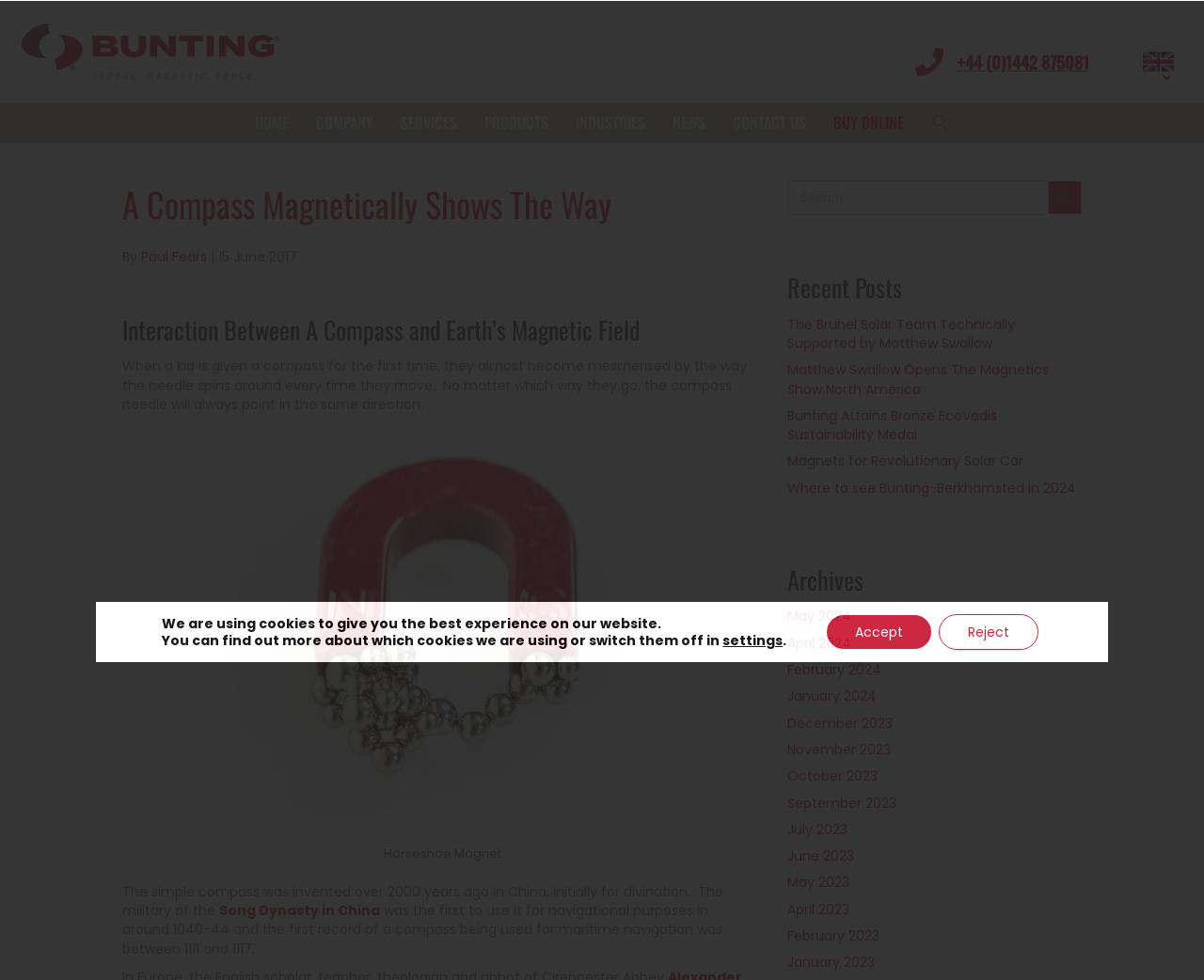Based on the element description: "News", identify the UI element and provide its bounding box coordinates. Use four float numbers between 0 and 1, [left, top, right, bottom].

[0.547, 0.105, 0.596, 0.146]